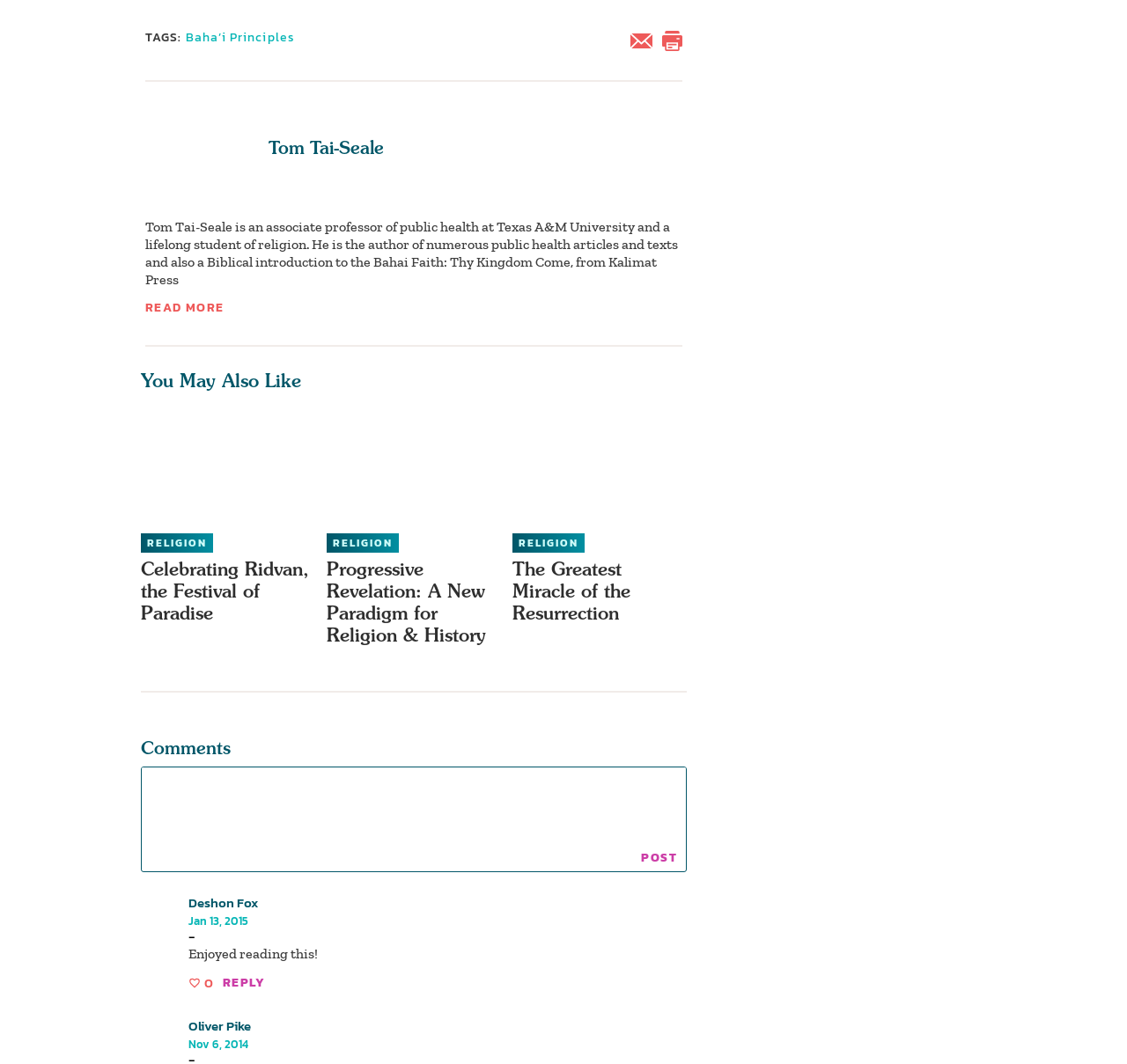Identify the bounding box of the UI element described as follows: "title="Share by email"". Provide the coordinates as four float numbers in the range of 0 to 1 [left, top, right, bottom].

[0.558, 0.027, 0.588, 0.046]